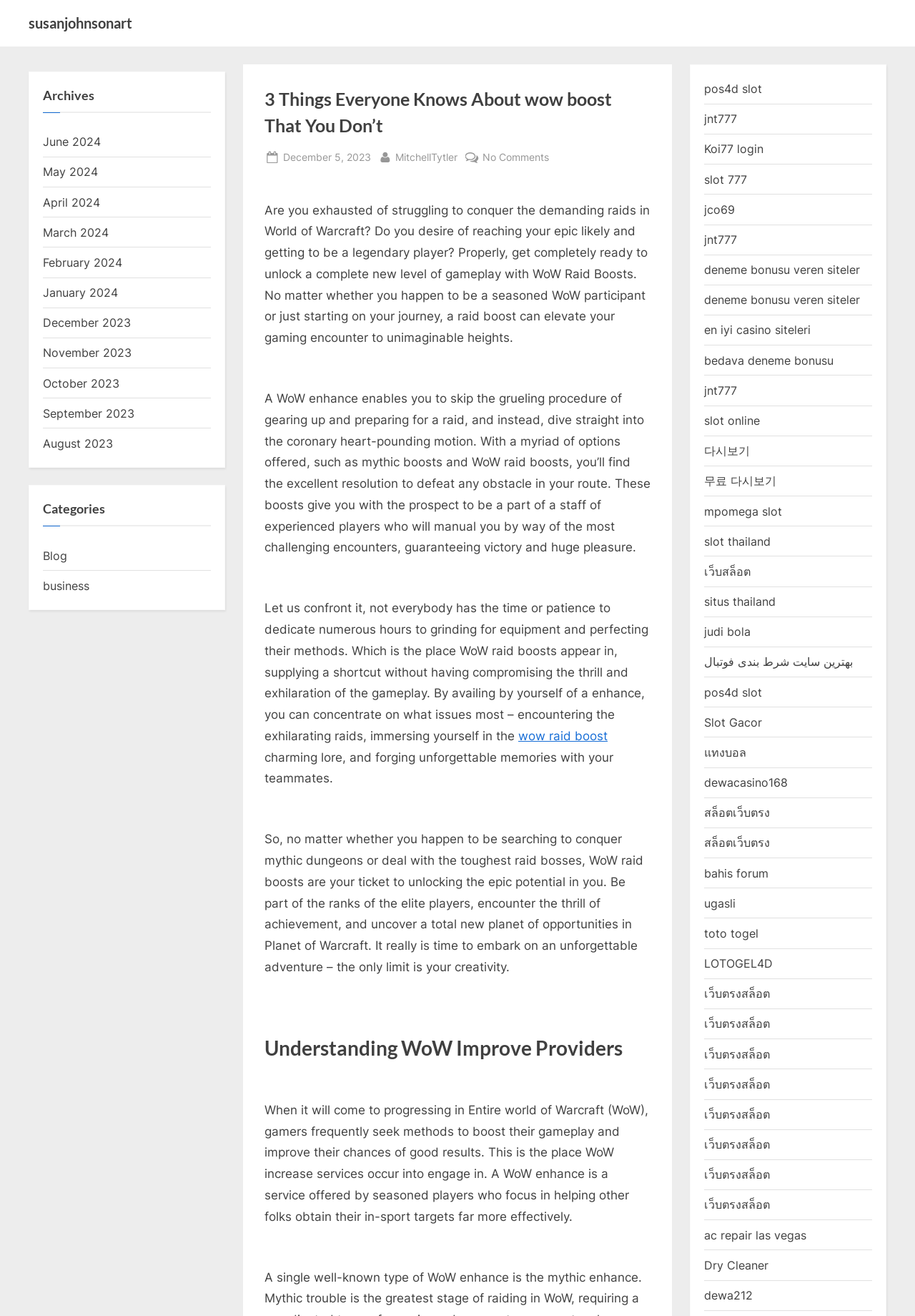Identify the bounding box coordinates of the specific part of the webpage to click to complete this instruction: "Click on the 'December 2023' link".

[0.047, 0.24, 0.143, 0.251]